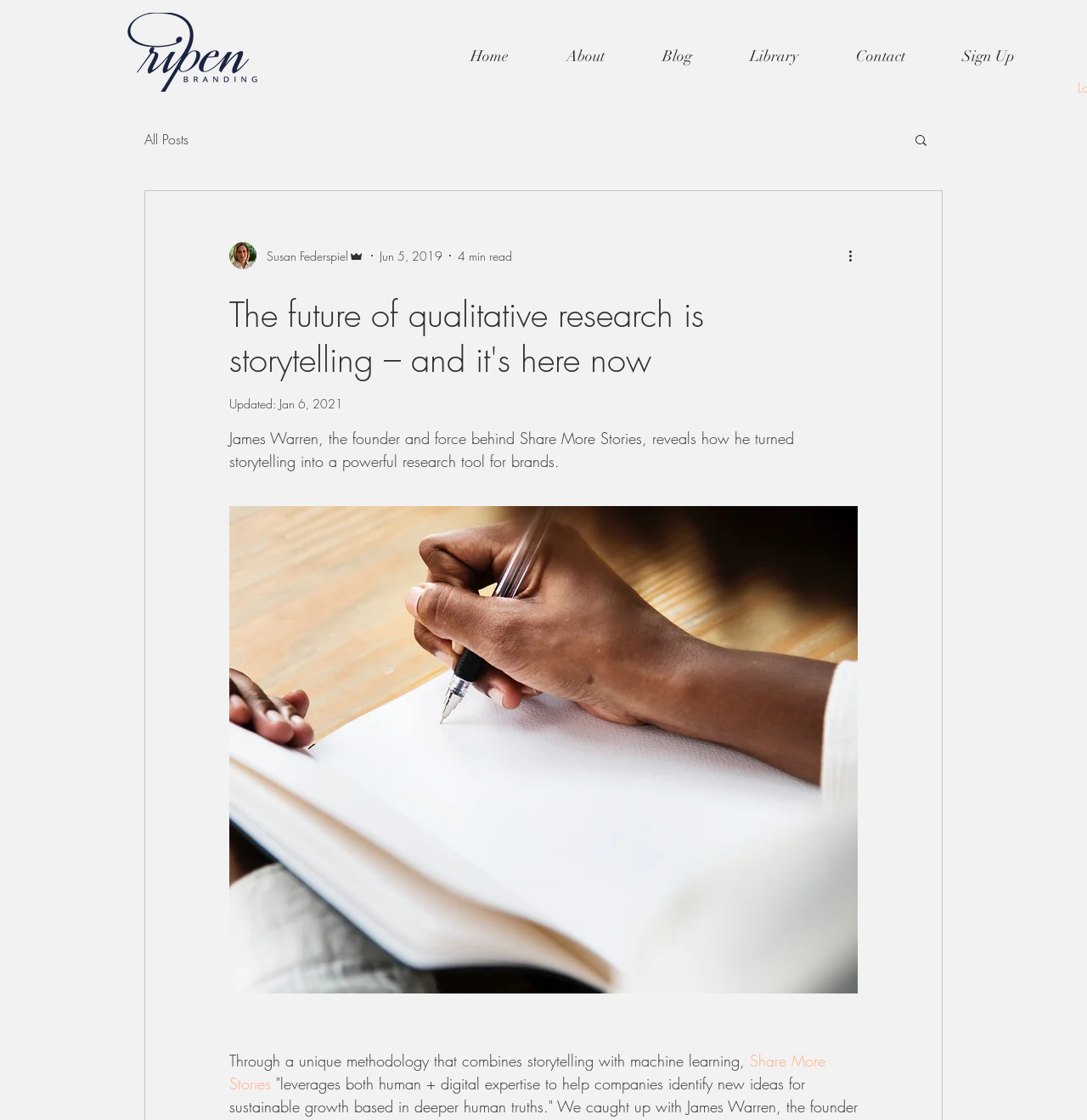What is the main title displayed on this webpage?

The future of qualitative research is storytelling – and it's here now